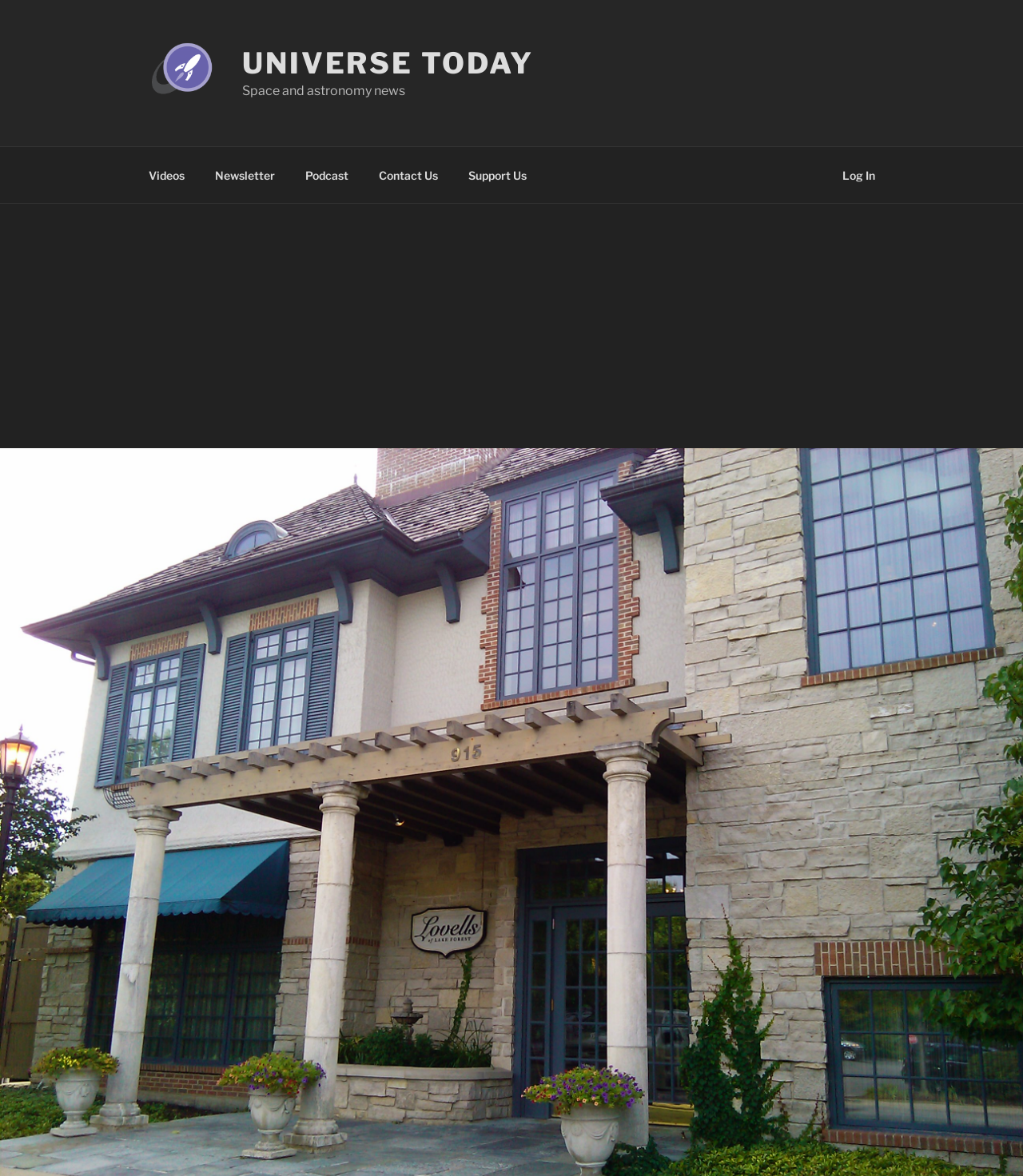Create a full and detailed caption for the entire webpage.

The webpage is titled "Shrimp with a Side of Space History: Visiting Lovell's of Lake Forest - Universe Today". At the top left, there is a link to "Universe Today" accompanied by an image with the same name. To the right of this link, there is another link with the text "UNIVERSE TODAY" in all capital letters. Below this, there is a brief description of the website, "Space and astronomy news".

A navigation menu, labeled "Top Menu", is located at the top center of the page. It consists of 6 links: "Videos", "Newsletter", "Podcast", "Contact Us", "Support Us", and "Log In", arranged from left to right.

Below the navigation menu, there is a large advertisement iframe that spans almost the entire width of the page.